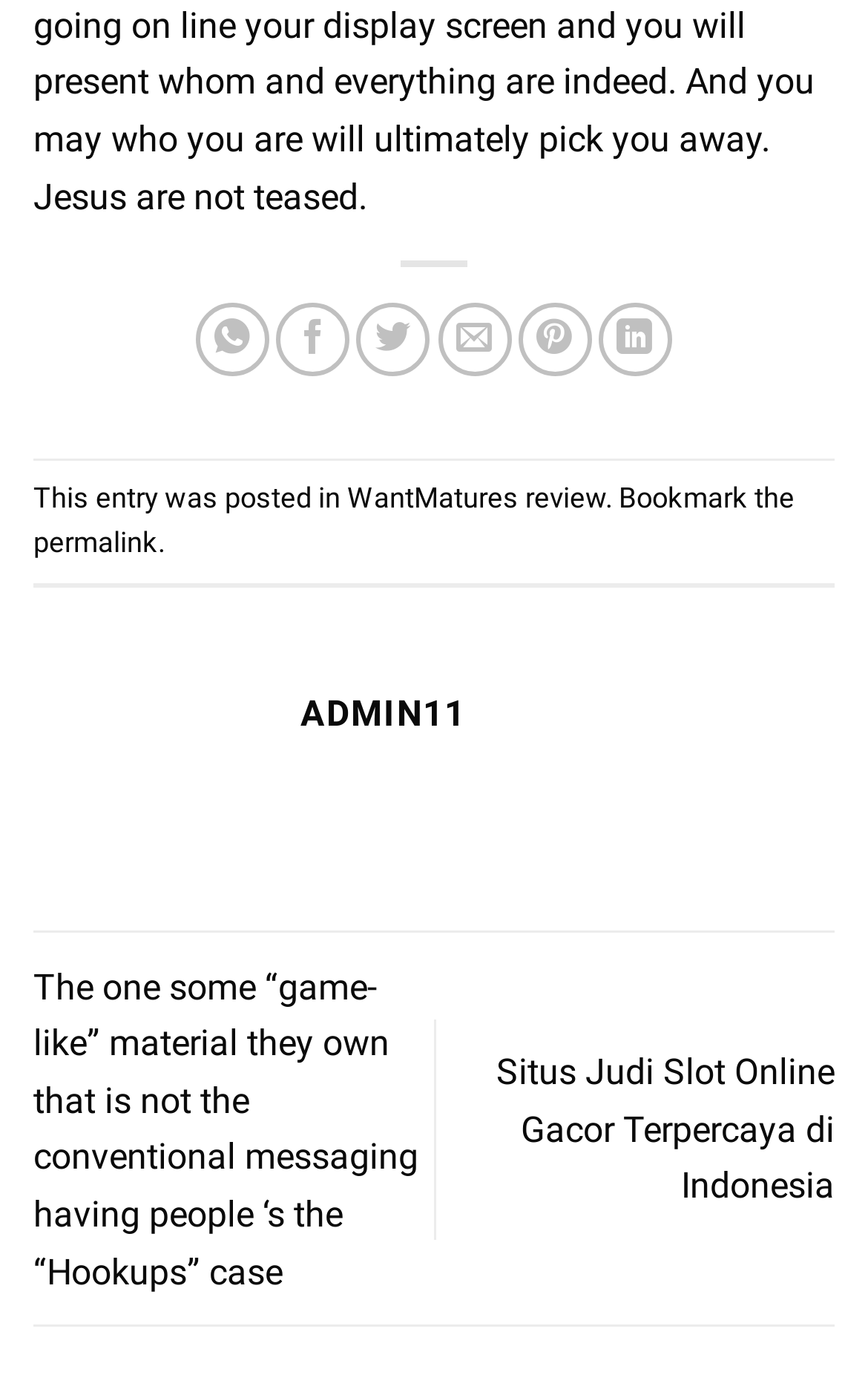Utilize the details in the image to thoroughly answer the following question: How many links are there in the footer section?

I examined the footer section of the webpage and found three links: 'This entry was posted in', 'WantMatures review', and 'permalink'. There are 3 links in total.